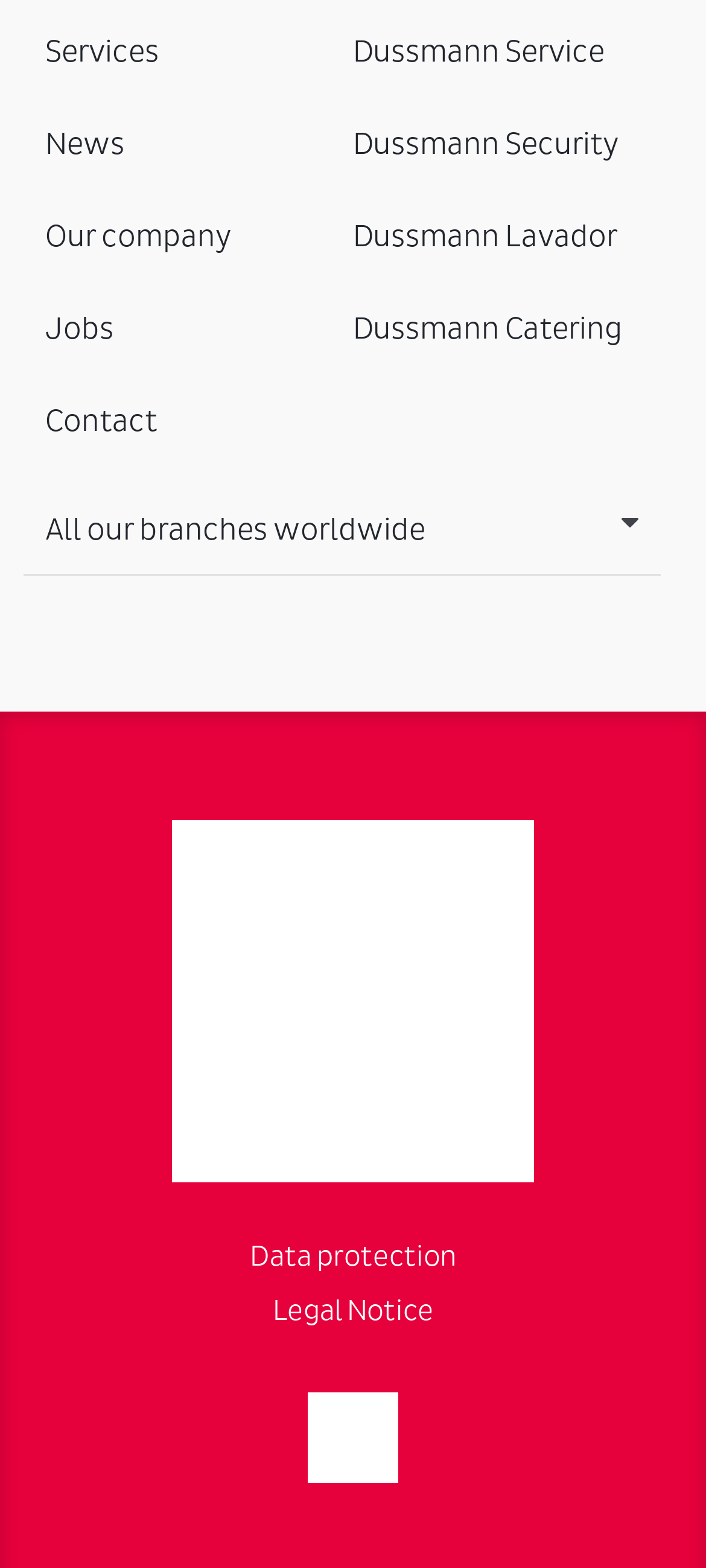Use a single word or phrase to respond to the question:
How many links are there on the top right?

4